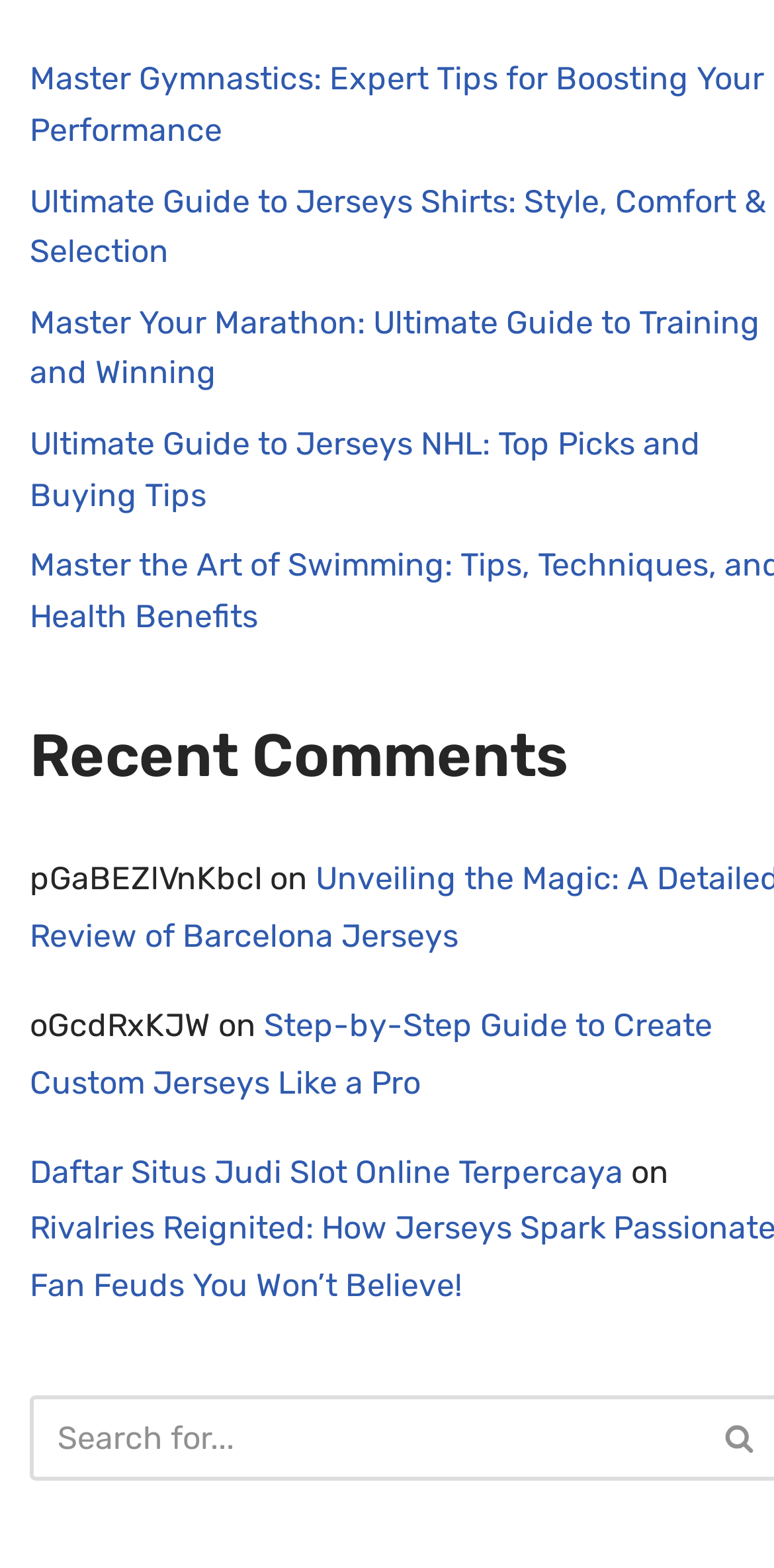Please reply to the following question using a single word or phrase: 
How many static text elements are on the webpage?

4